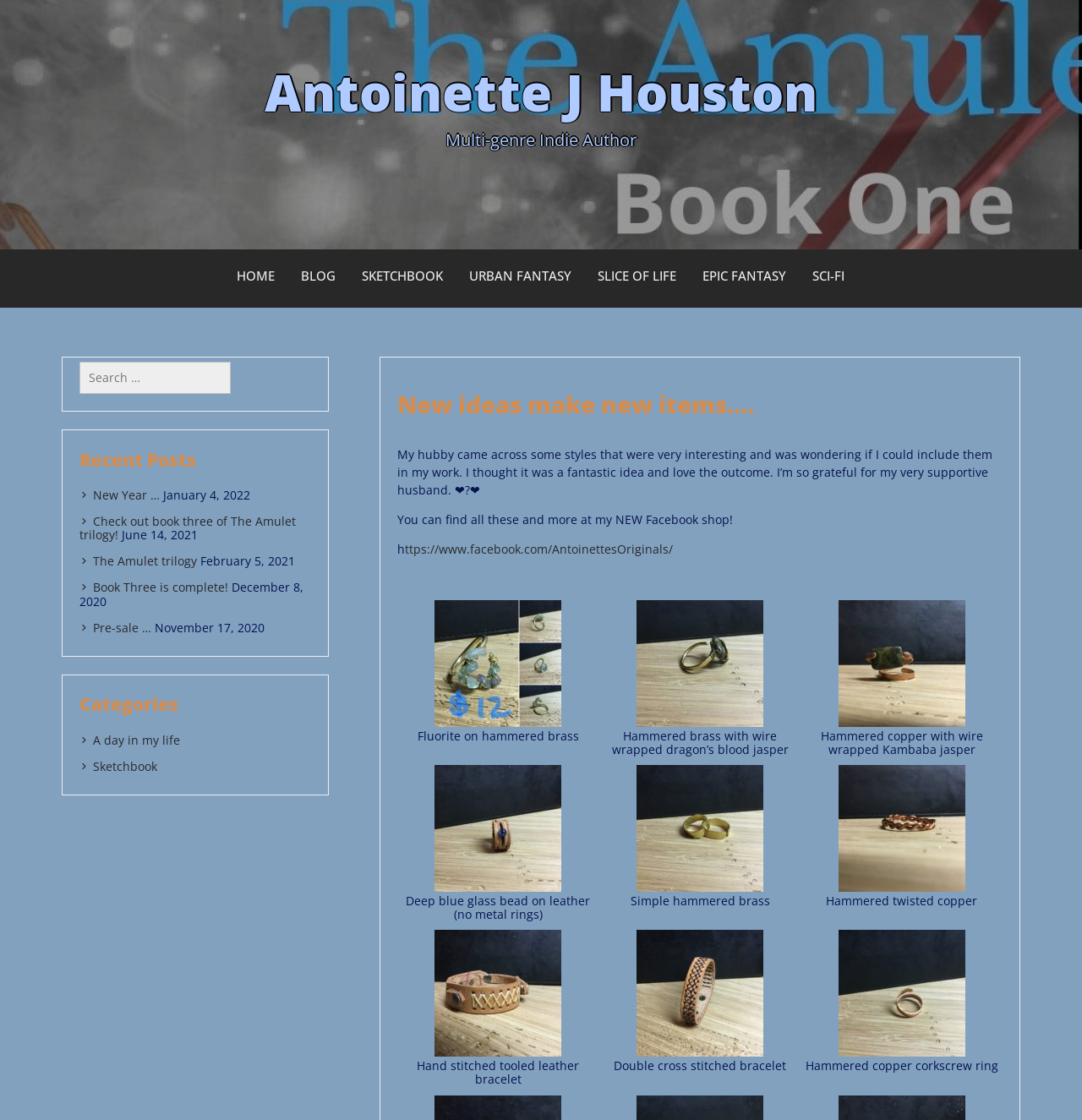Please answer the following question using a single word or phrase: 
What is the purpose of the search box?

Search for posts